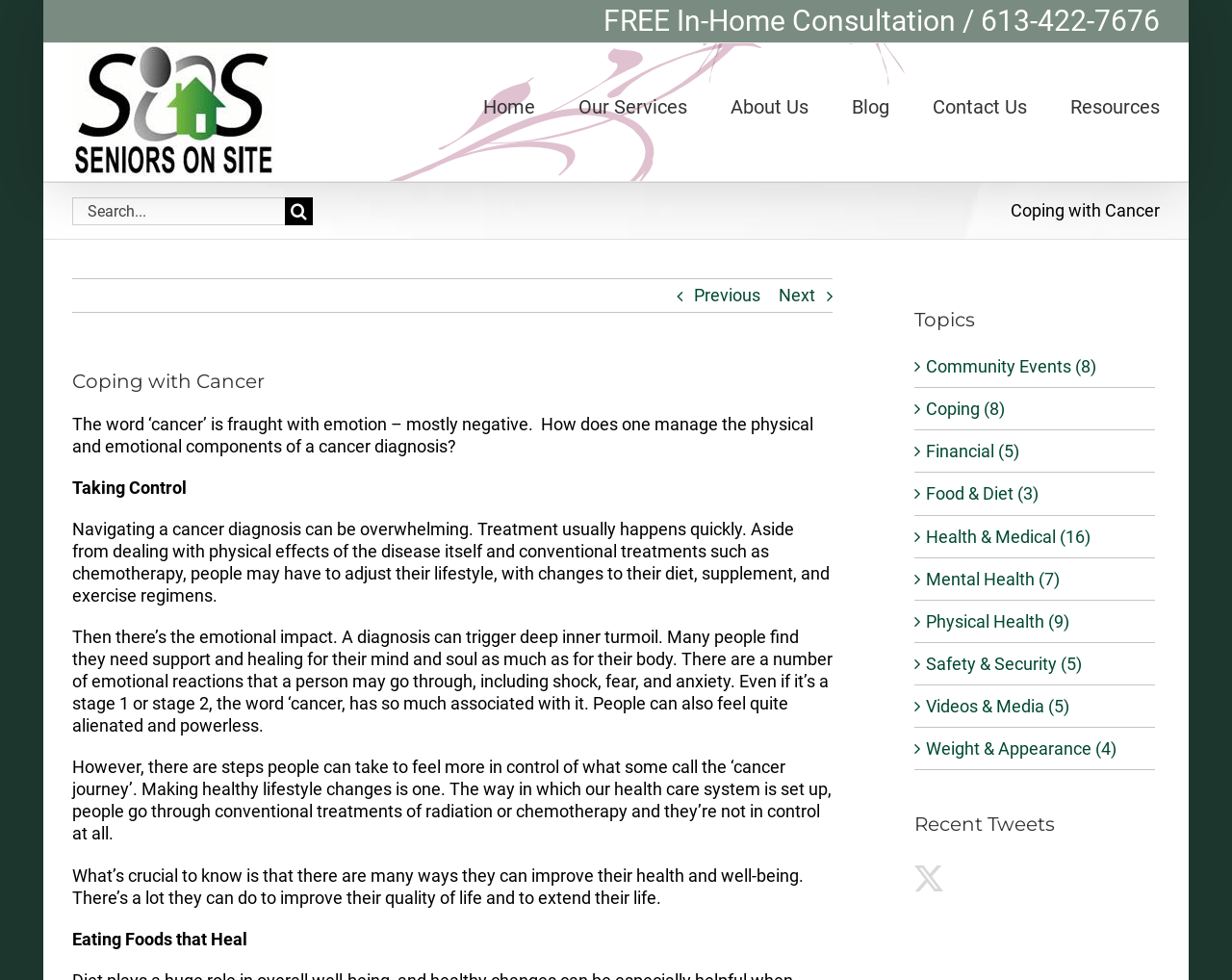Deliver a detailed narrative of the webpage's visual and textual elements.

This webpage is about coping with cancer, specifically for seniors. At the top, there is a logo of "Seniors on Site" on the left, accompanied by a navigation menu with links to "Home", "Our Services", "About Us", "Blog", "Contact Us", and "Resources". On the right side, there is a search bar with a search button and a "FREE In-Home Consultation" offer with a phone number.

Below the navigation menu, there is a heading "Coping with Cancer" followed by a series of paragraphs discussing the emotional and physical aspects of a cancer diagnosis. The text explains how one can manage the physical and emotional components of cancer, including making healthy lifestyle changes, dealing with emotional reactions, and taking control of one's health.

On the right side of the page, there is a section titled "Topics" with links to various categories such as "Community Events", "Coping", "Financial", "Food & Diet", and others. Each category has a number in parentheses indicating the number of related articles or resources.

At the bottom of the page, there is a section titled "Recent Tweets" which is not populated with any content in this screenshot.